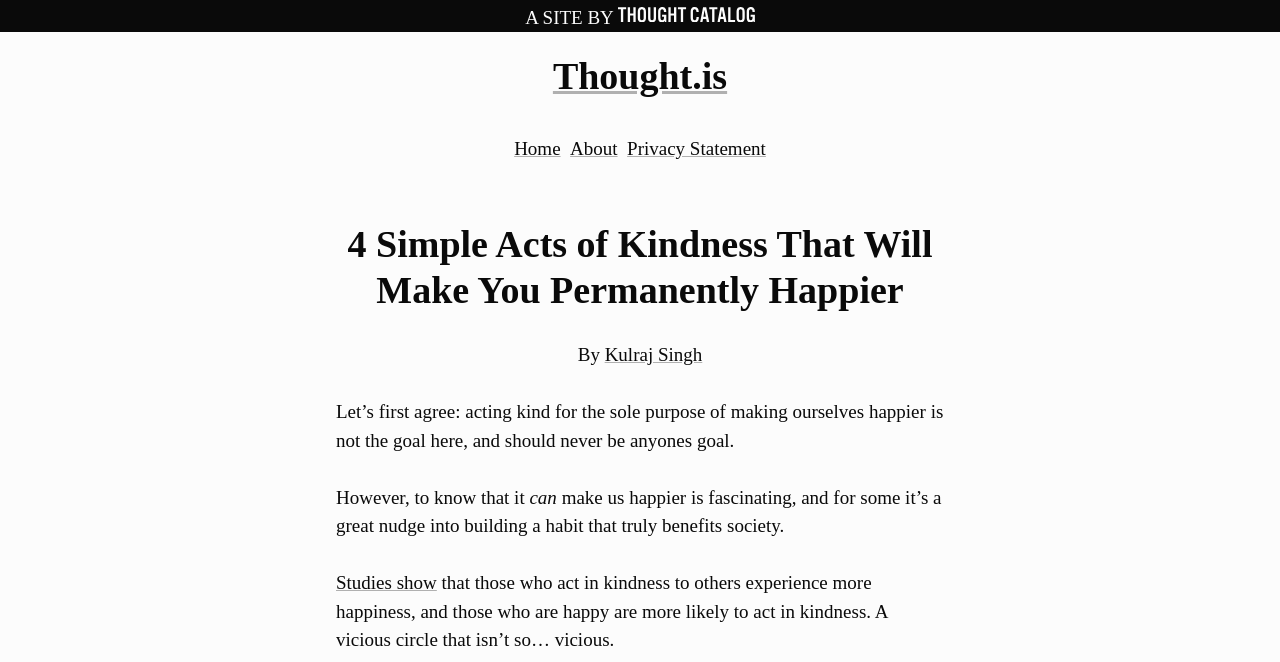Answer the question using only a single word or phrase: 
What do studies show about kindness and happiness?

Kindness leads to happiness